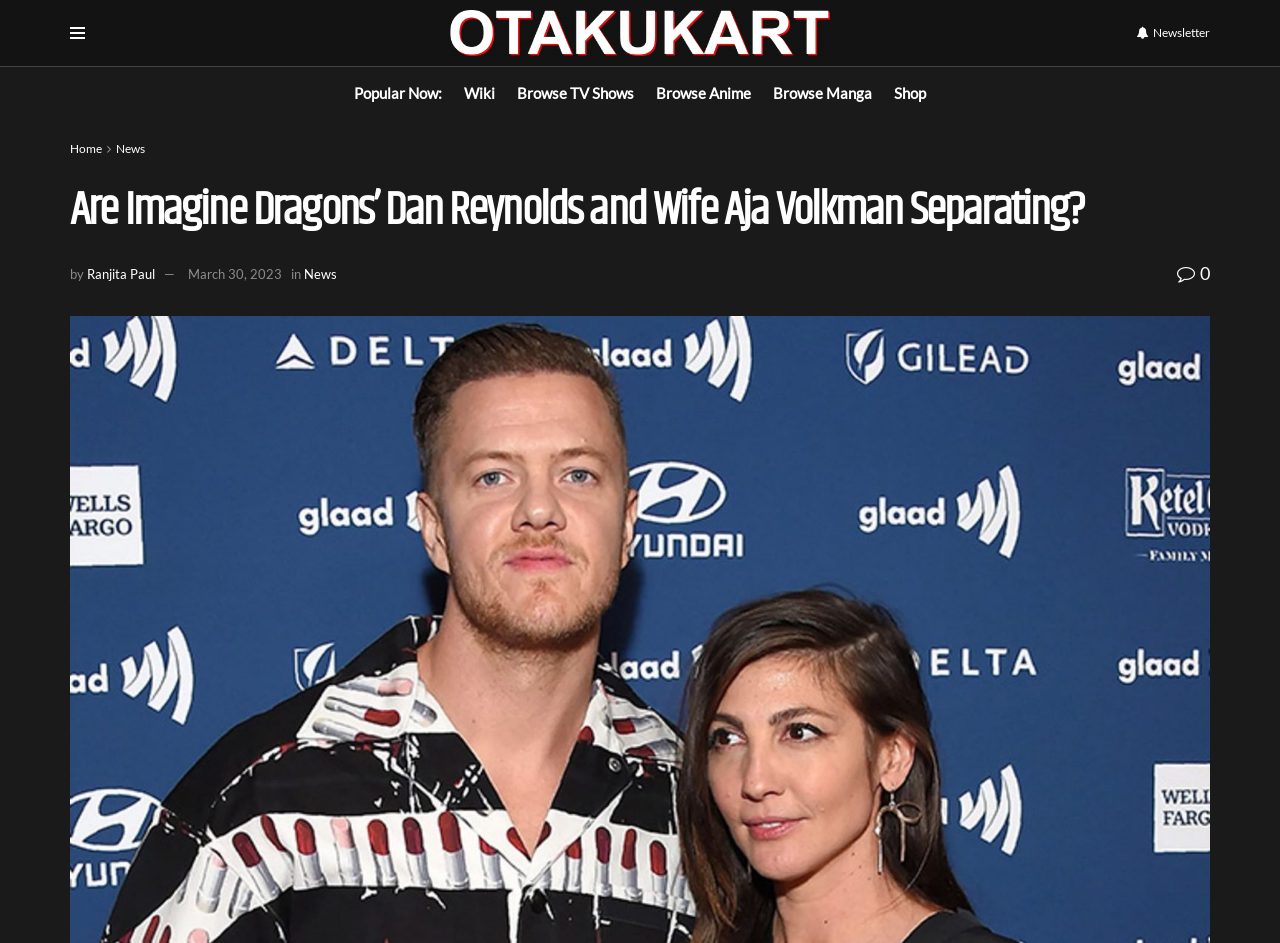Identify the bounding box coordinates of the specific part of the webpage to click to complete this instruction: "Click on the OtakuKart logo".

[0.352, 0.01, 0.648, 0.06]